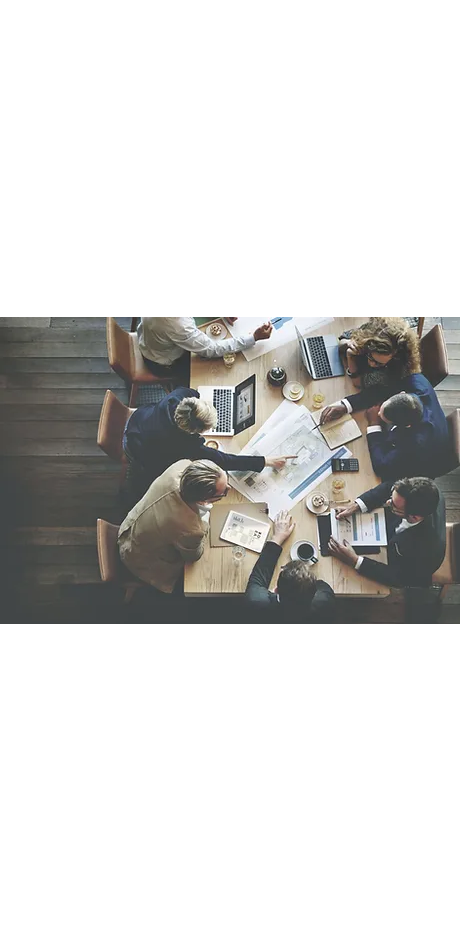Explain the image thoroughly, mentioning every notable detail.

The image captures a collaborative business meeting, viewed from above, showcasing a diverse group of individuals gathered around a large wooden table. Participants are engaged in active discussion, surrounded by laptops, documents, and coffee cups, illustrating a dynamic working environment. Various papers are spread across the table, including detailed plans or maps, while some attendees are taking notes, emphasizing the importance of teamwork and strategic planning. The setting is likely a modern workspace, characterized by natural light filtering through, enhancing the atmosphere of creativity and collaboration among the team members as they focus on key objectives related to human resources and talent management initiatives.